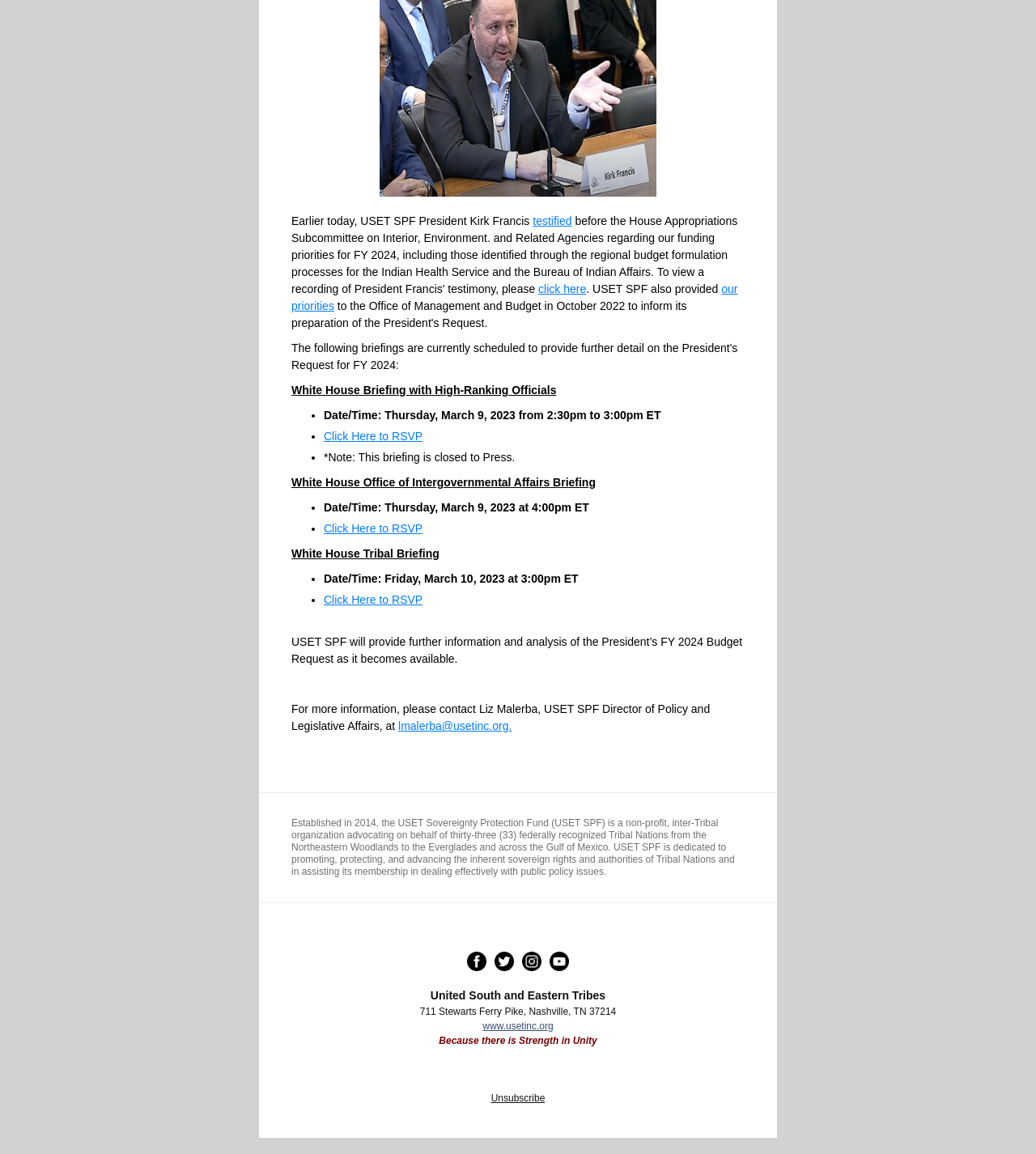What is USET SPF?
Using the details shown in the screenshot, provide a comprehensive answer to the question.

Based on the webpage content, USET SPF is described as a non-profit, inter-Tribal organization advocating on behalf of thirty-three (33) federally recognized Tribal Nations from the Northeastern Woodlands to the Everglades and across the Gulf of Mexico.